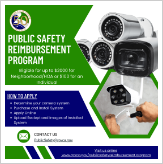Refer to the image and provide a thorough answer to this question:
What type of technology is emphasized in the program?

The question asks about the type of technology that the Public Safety Reimbursement Program focuses on. The caption mentions that the program aims to enhance community safety by encouraging residents to invest in public safety technologies, particularly security cameras, which implies that the program emphasizes surveillance technology.